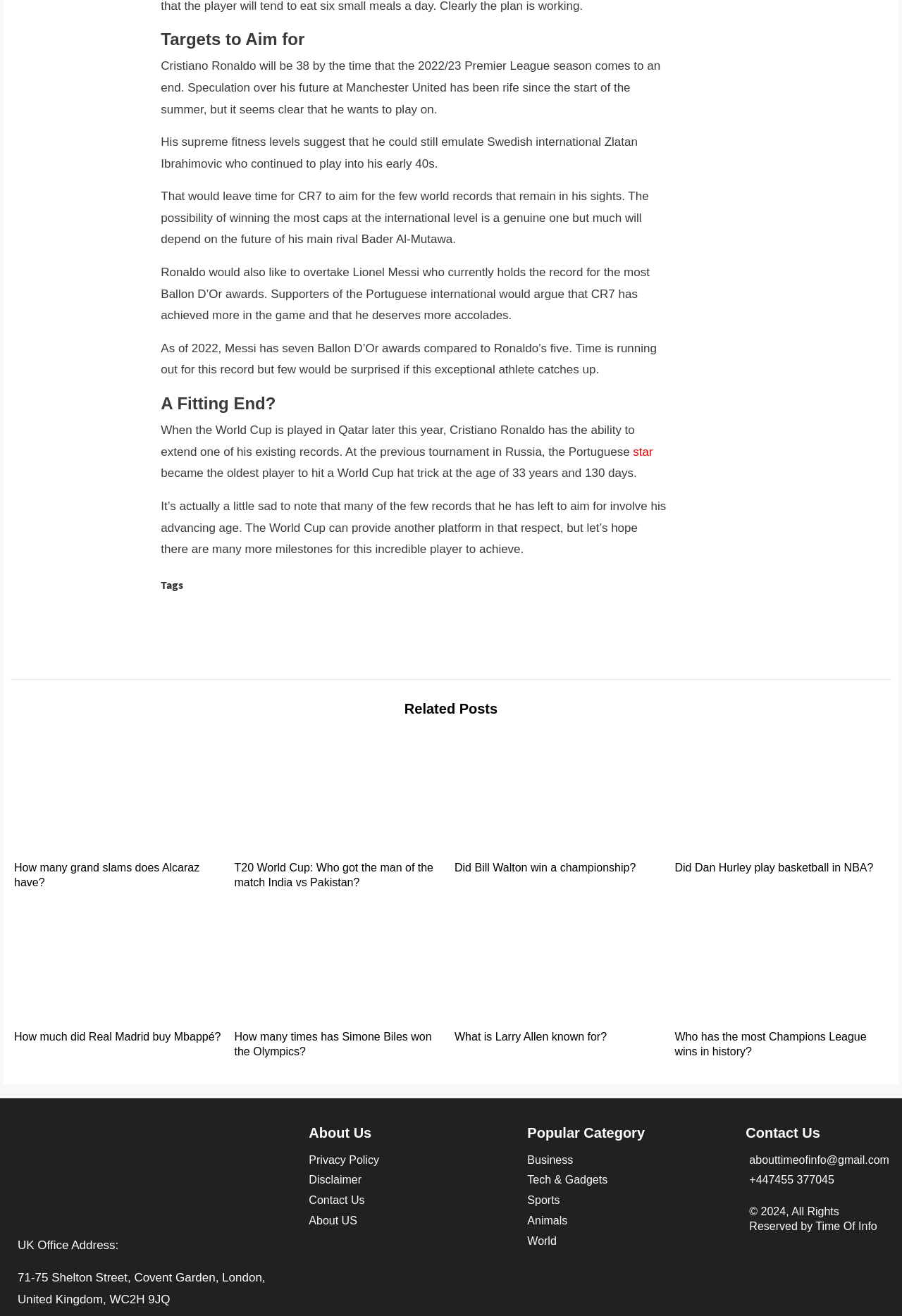Pinpoint the bounding box coordinates of the element that must be clicked to accomplish the following instruction: "Read the article about Cristiano Ronaldo". The coordinates should be in the format of four float numbers between 0 and 1, i.e., [left, top, right, bottom].

[0.178, 0.045, 0.732, 0.088]